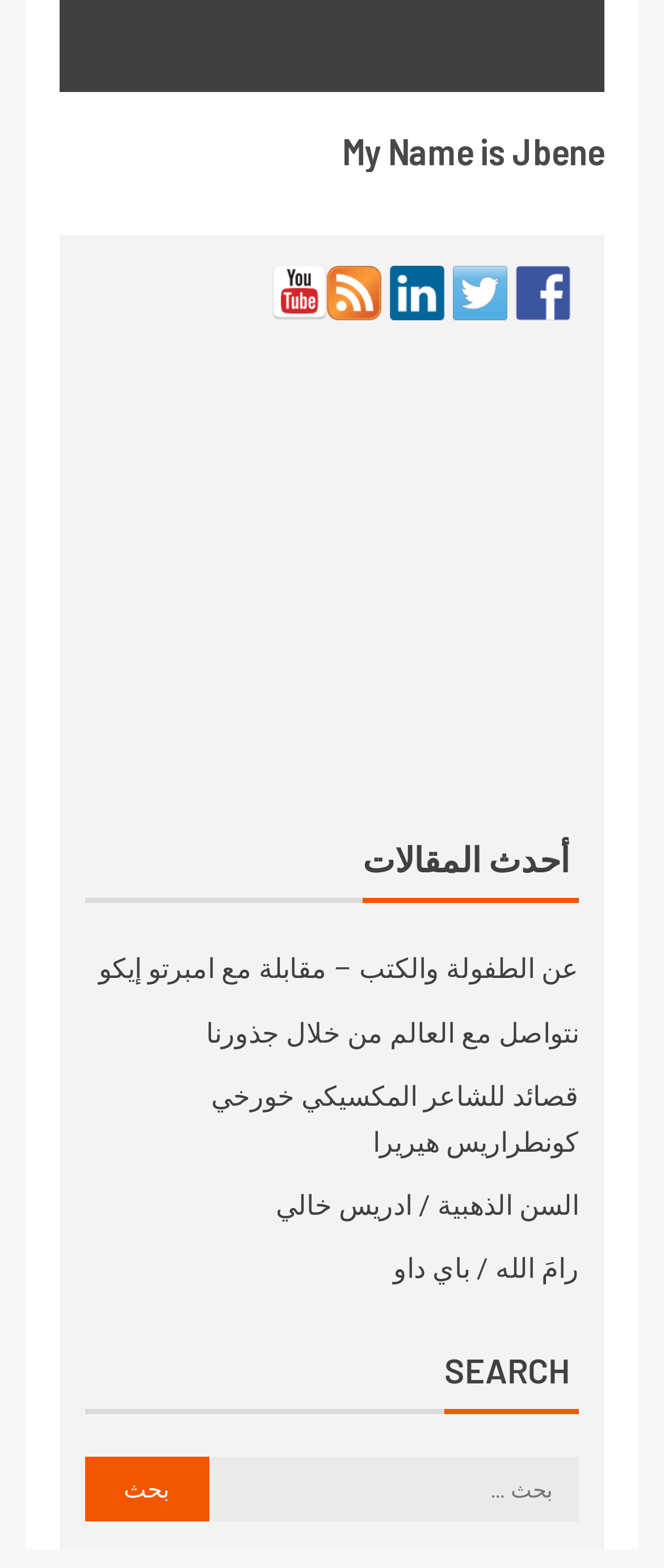Please mark the bounding box coordinates of the area that should be clicked to carry out the instruction: "Search for something".

[0.128, 0.93, 0.872, 0.971]